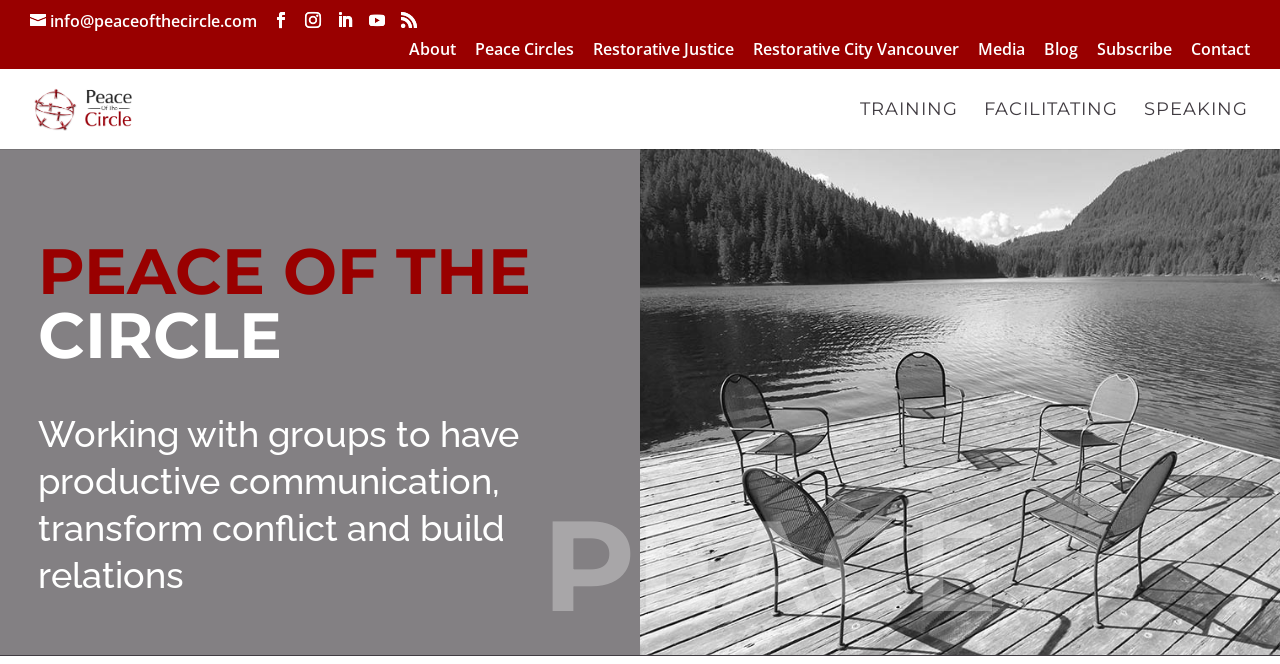Identify the bounding box of the UI component described as: "Training".

[0.672, 0.154, 0.748, 0.224]